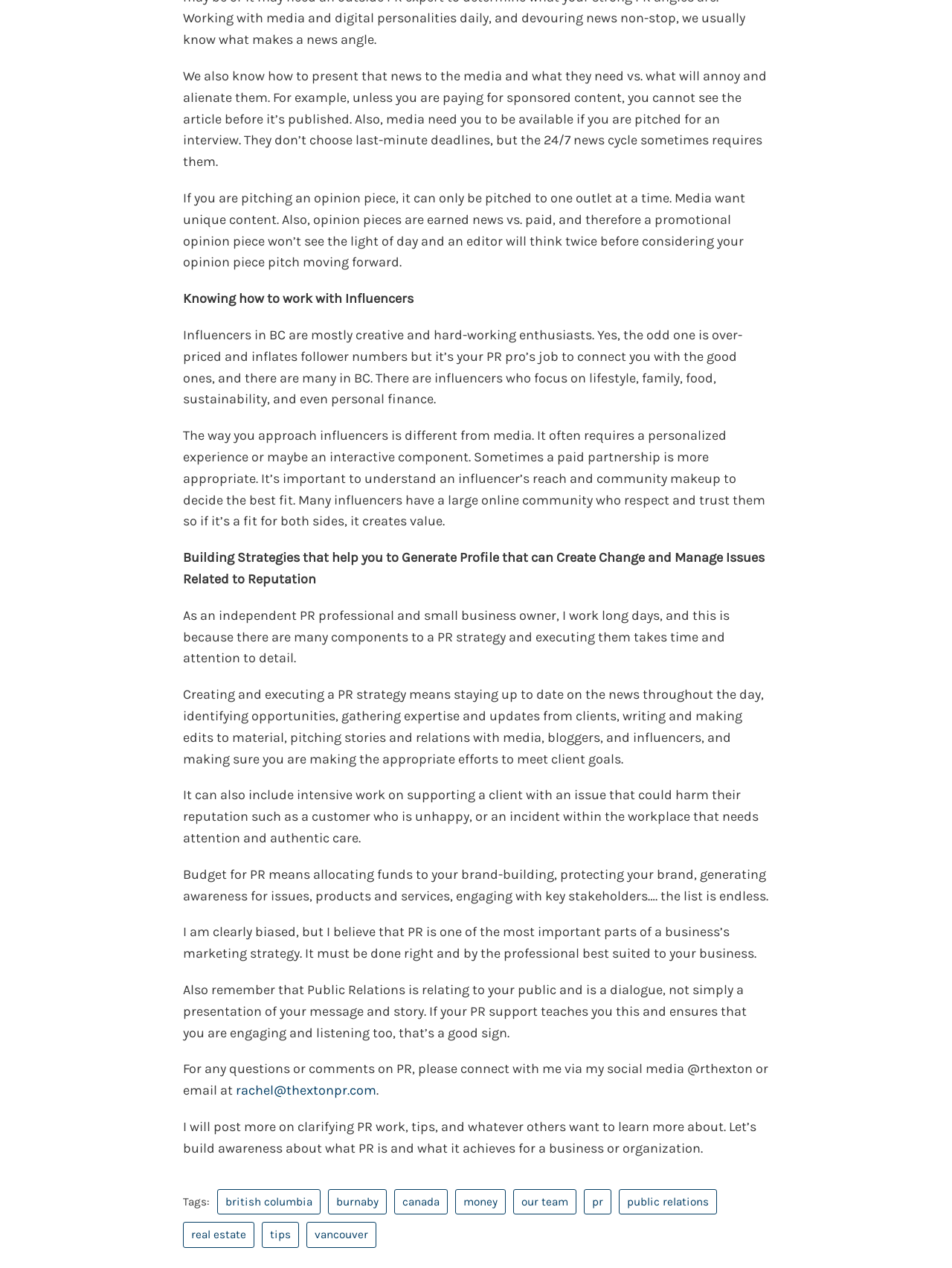Find the bounding box coordinates of the clickable region needed to perform the following instruction: "Learn about PR tips". The coordinates should be provided as four float numbers between 0 and 1, i.e., [left, top, right, bottom].

[0.275, 0.964, 0.314, 0.984]